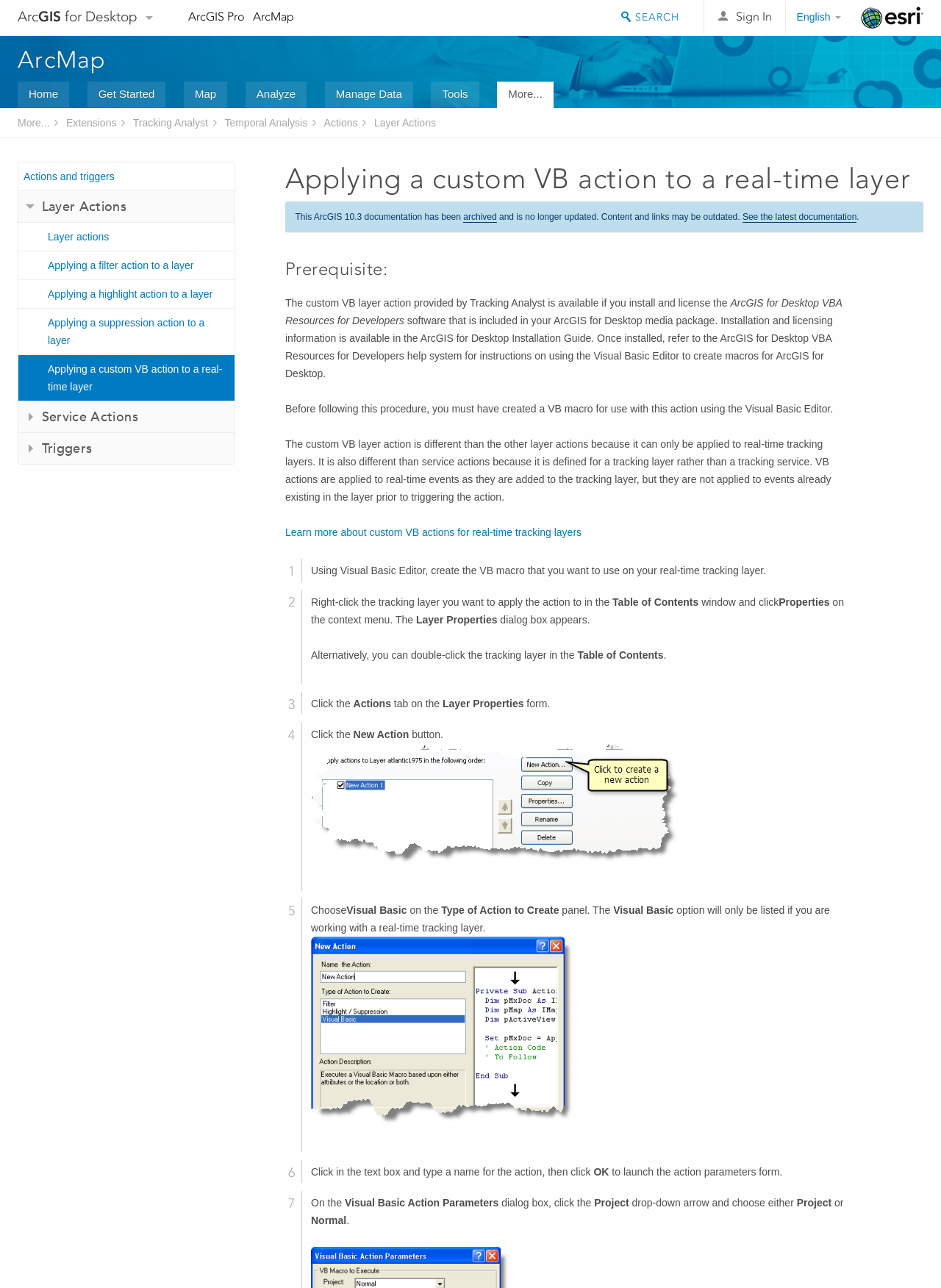Please identify the bounding box coordinates of the element I should click to complete this instruction: 'Go to ArcMap'. The coordinates should be given as four float numbers between 0 and 1, like this: [left, top, right, bottom].

[0.019, 0.035, 0.113, 0.057]